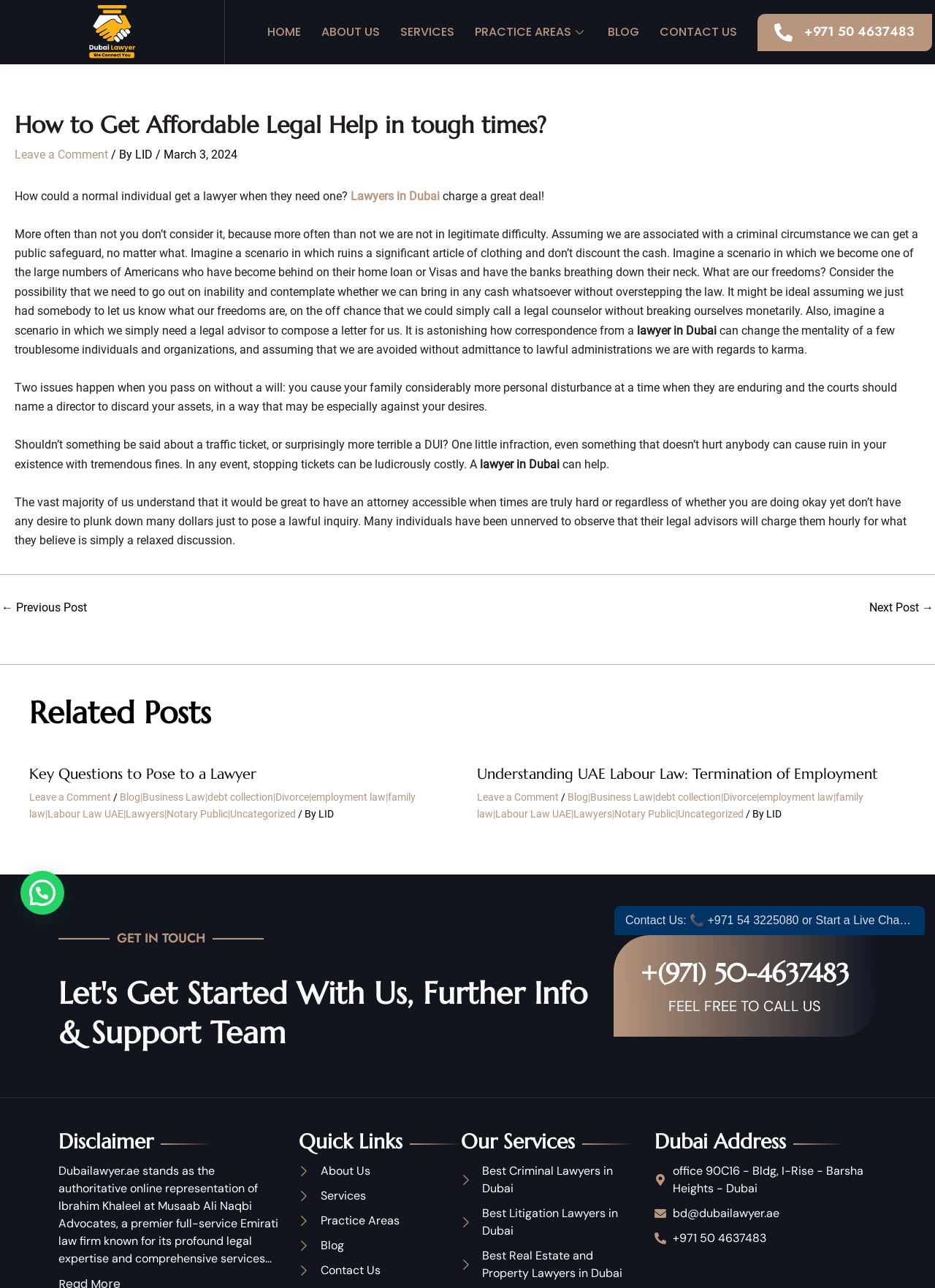How many related posts are shown on the webpage?
With the help of the image, please provide a detailed response to the question.

I counted the number of related posts by looking at the 'Related Posts' section, which contains two article elements with headings and links.